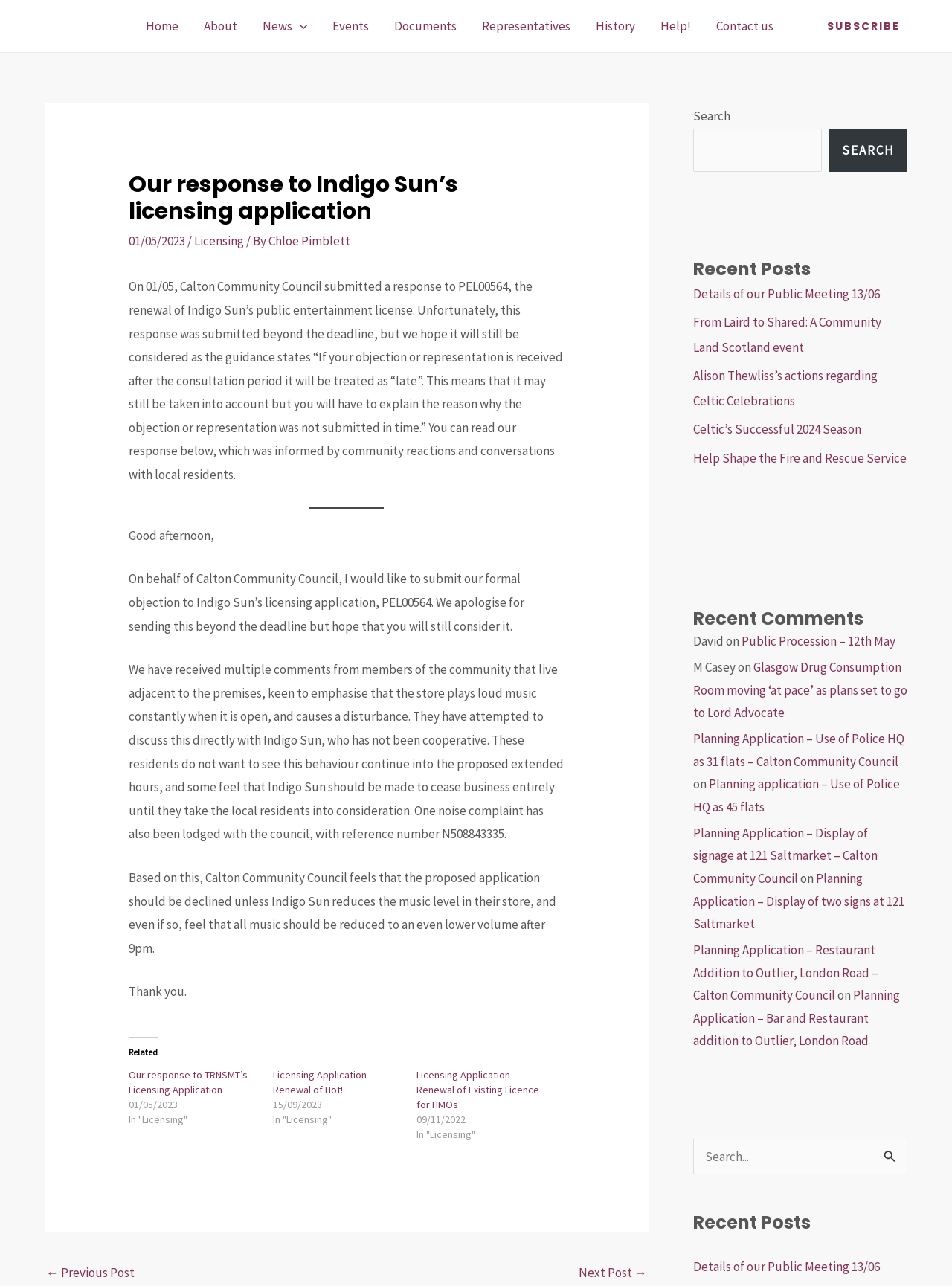Could you please study the image and provide a detailed answer to the question:
What is the purpose of the response submitted by Calton Community Council?

The purpose of the response can be inferred from the content of the article, which states that Calton Community Council is submitting a formal objection to Indigo Sun’s licensing application, PEL00564.